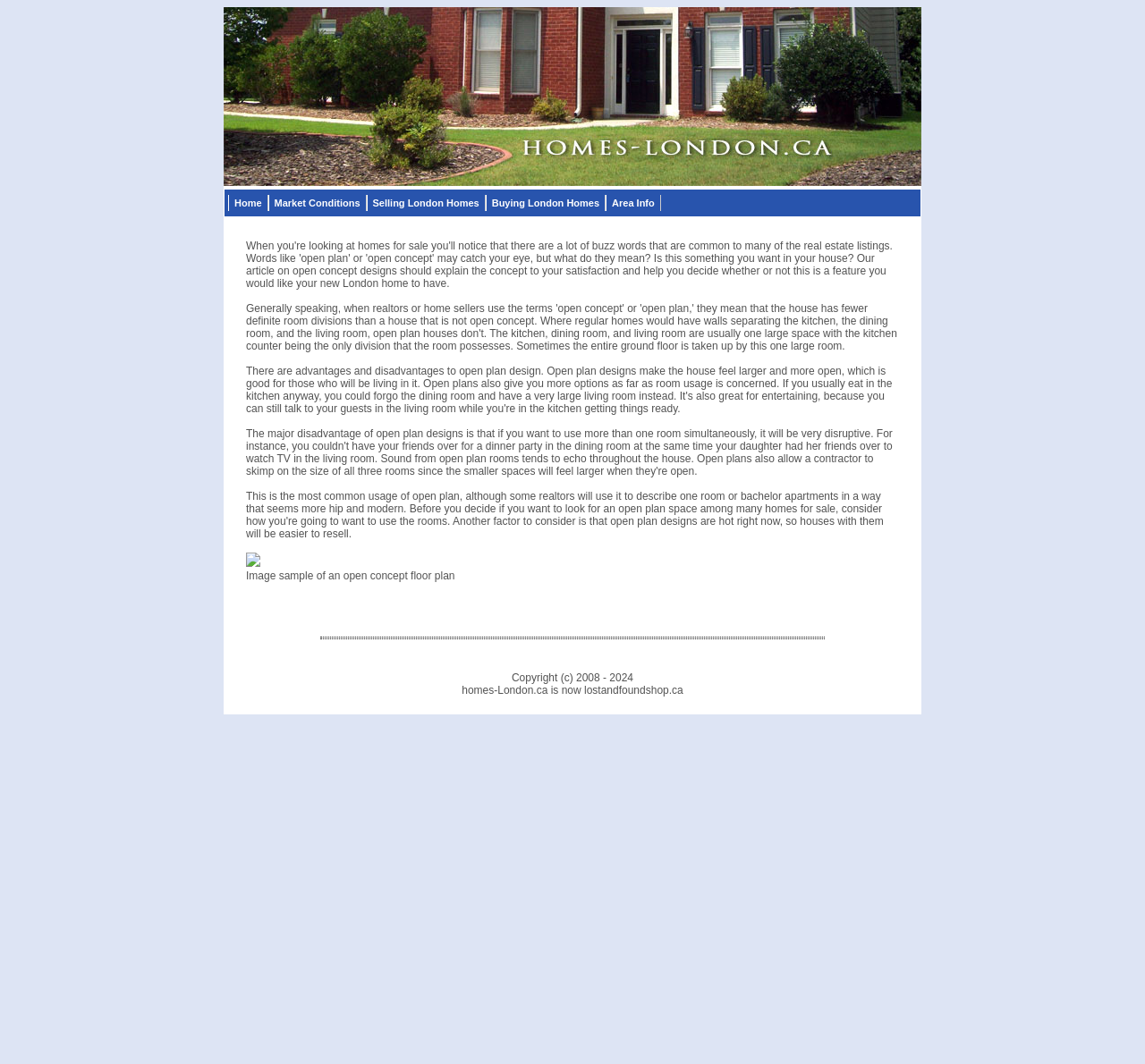Provide an in-depth description of the elements and layout of the webpage.

The webpage is about open concept designs in homes, specifically in London. At the top, there is a layout table that spans most of the width of the page, containing a table with a single row and cell. This cell has a long paragraph of text that explains what open concept designs are, their advantages and disadvantages, and how they can affect the use of rooms in a house.

Below this table, there is another layout table with a single row and cell, which contains a table with multiple rows and cells. The first row has a grid cell that spans the entire width of the table, containing an image. The second row has a grid cell with five links to different sections of the website, including "Home", "Market Conditions", "Selling London Homes", "Buying London Homes", and "Area Info".

Further down the page, there is another layout table with a single row and cell, which contains a long paragraph of text that is identical to the one at the top of the page. This is likely a duplicate or redundant section.

At the very bottom of the page, there is a layout table with a single row and cell, which contains a copyright notice that spans most of the width of the page. The notice reads "Copyright (c) 2008 - 2024 homes-London.ca is now lostandfoundshop.ca". There is also a horizontal separator line above the copyright notice.

Overall, the webpage has a simple layout with a focus on providing information about open concept designs in homes, as well as links to other related sections of the website.